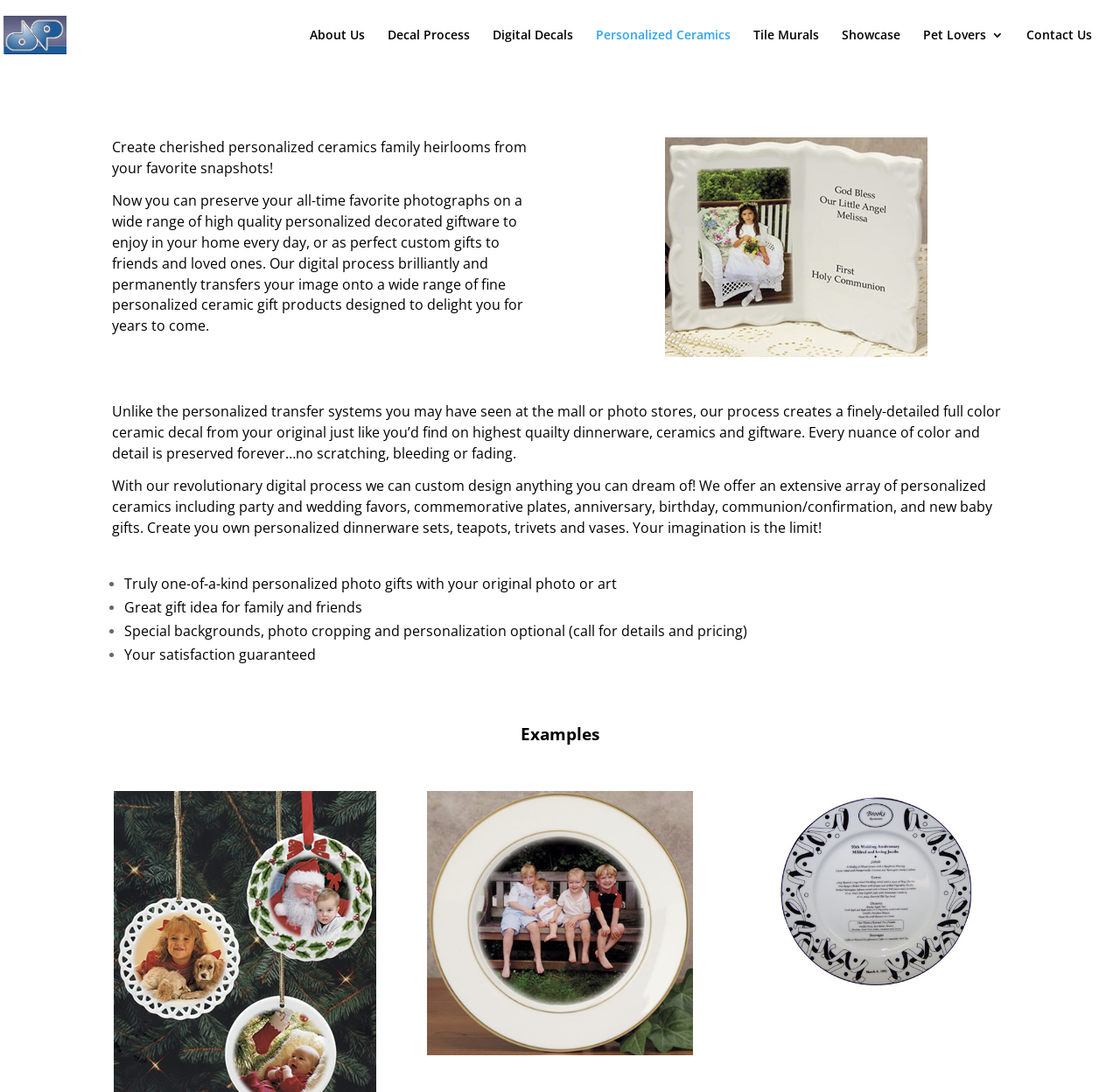Please identify the bounding box coordinates of the clickable region that I should interact with to perform the following instruction: "Click on the 'Personalized Ceramics' link". The coordinates should be expressed as four float numbers between 0 and 1, i.e., [left, top, right, bottom].

[0.532, 0.026, 0.652, 0.064]